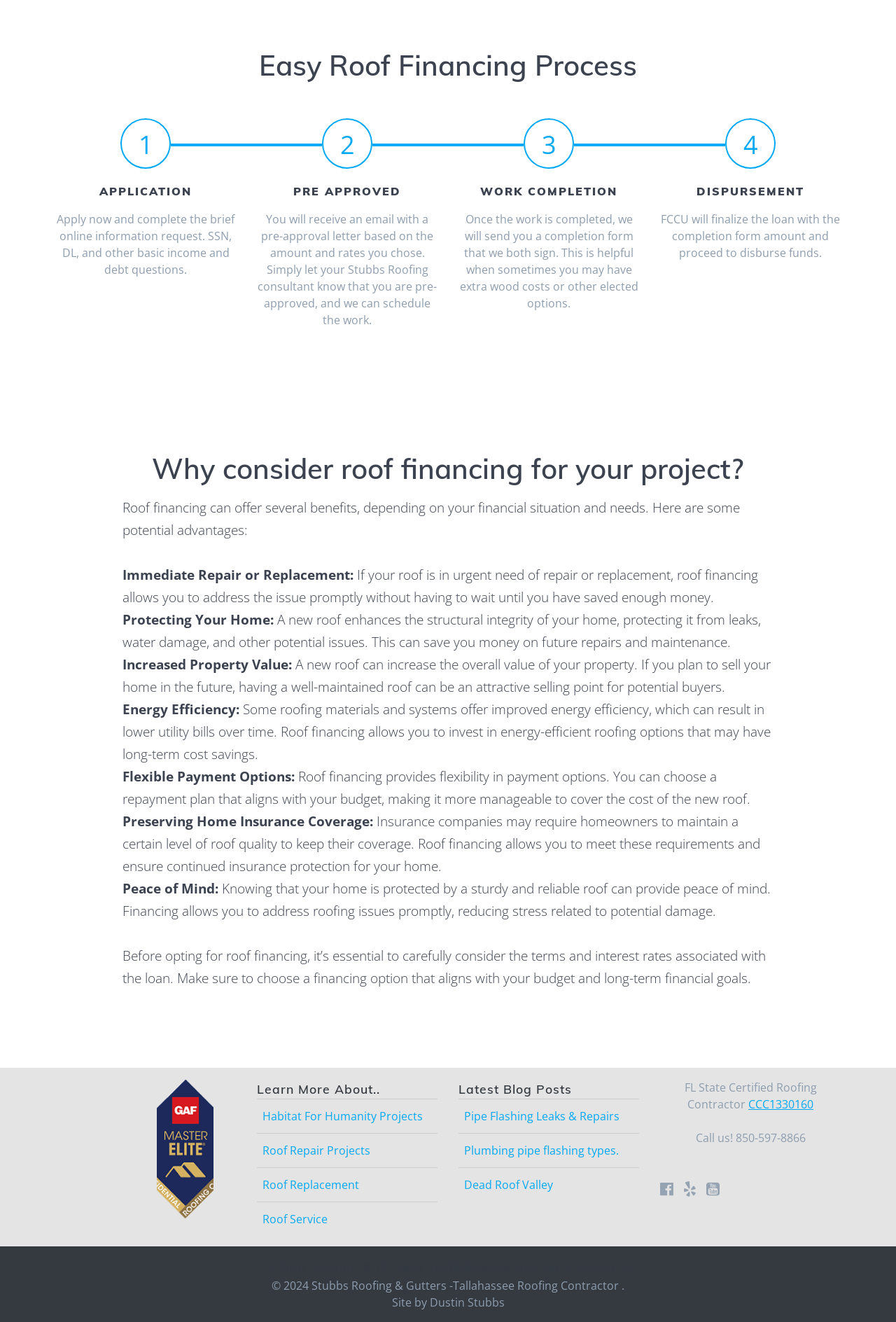Provide the bounding box coordinates for the UI element that is described as: "Roof Replacement".

[0.293, 0.89, 0.401, 0.902]